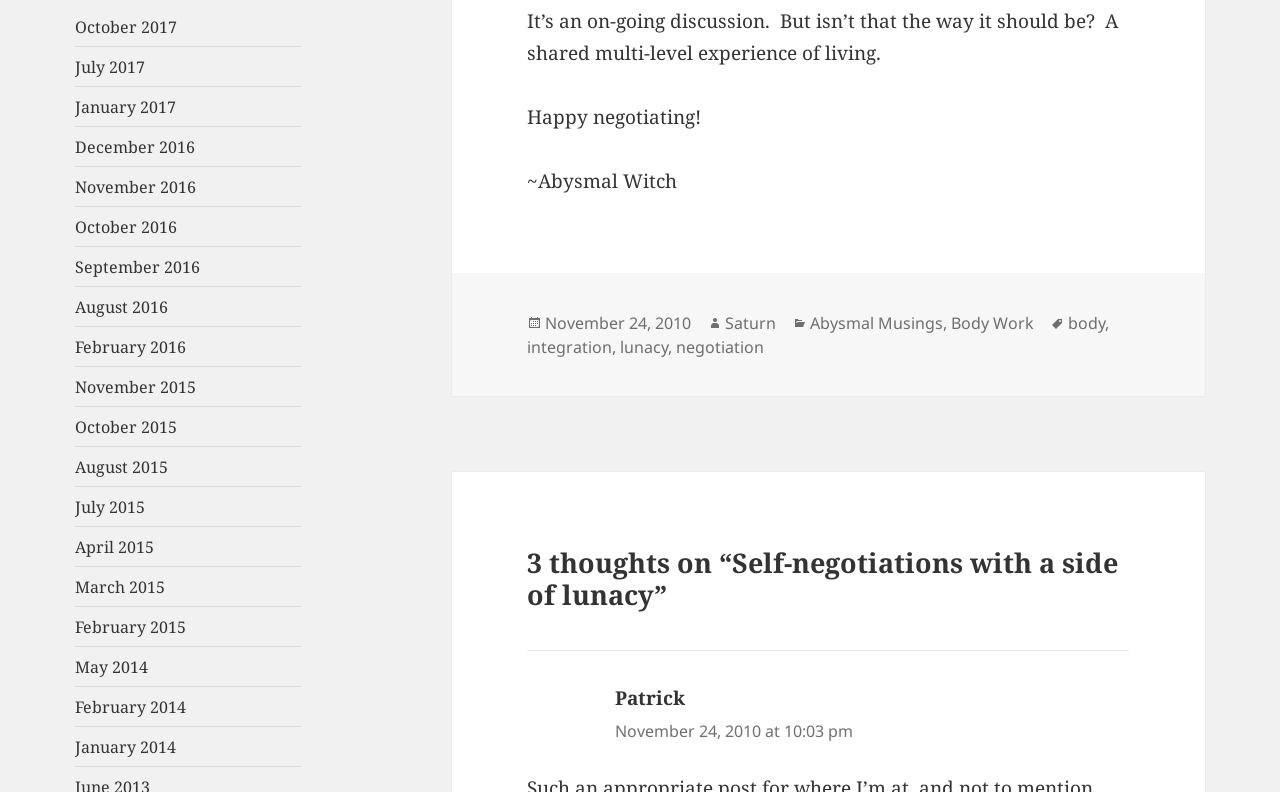Point out the bounding box coordinates of the section to click in order to follow this instruction: "Click on October 2017".

[0.059, 0.02, 0.139, 0.048]